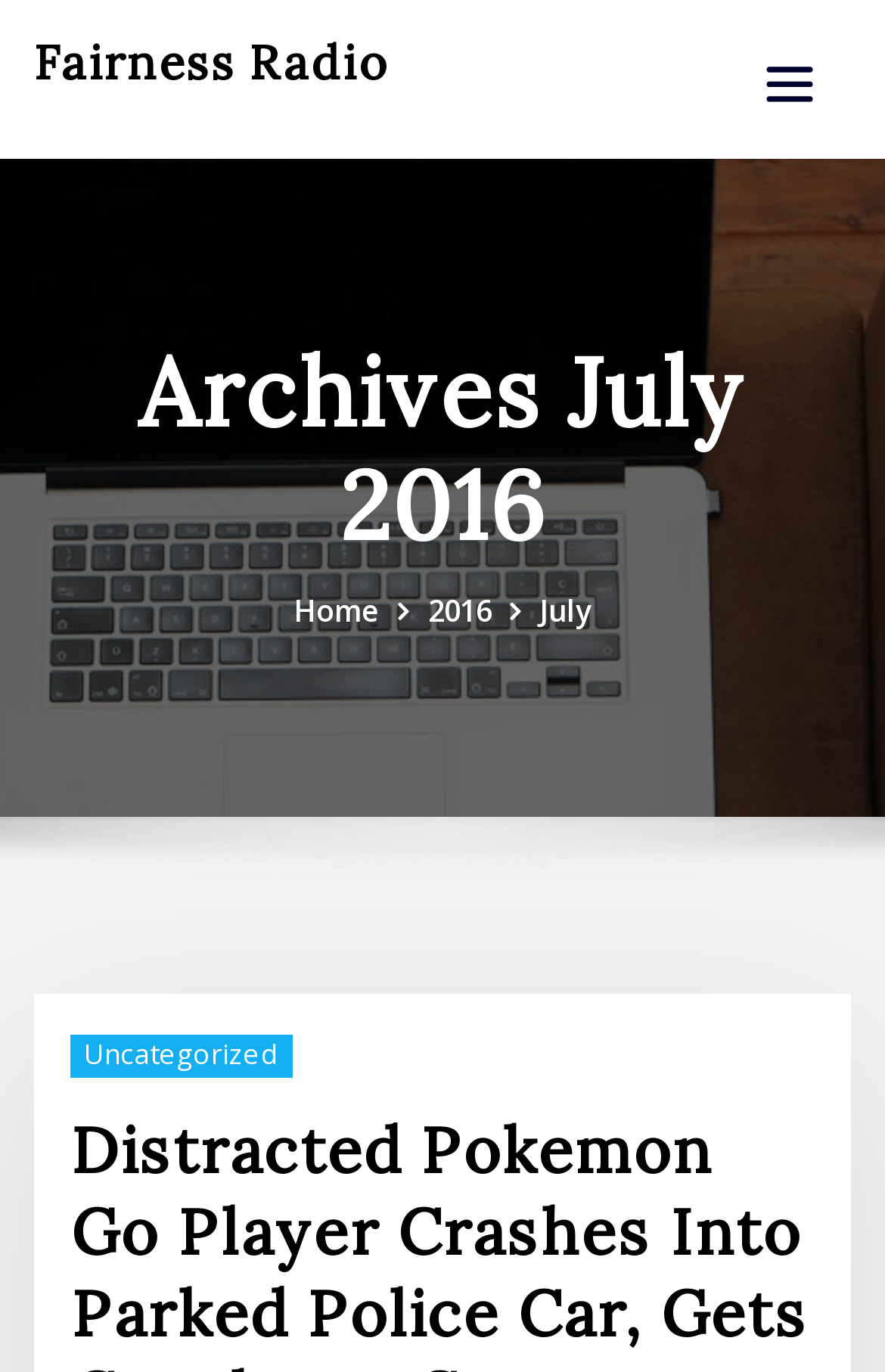Is the navigation menu expanded?
Provide a thorough and detailed answer to the question.

The navigation menu is not expanded, which can be determined by looking at the button element with the text 'Toggle navigation' and the attribute 'expanded: False'.